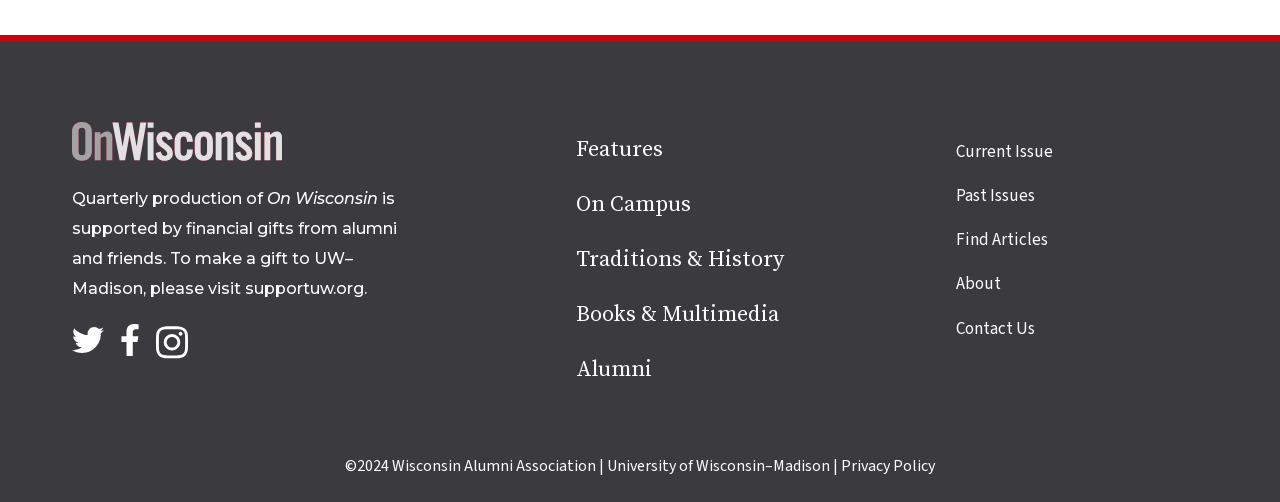Find the bounding box coordinates of the element to click in order to complete this instruction: "Go back to home page". The bounding box coordinates must be four float numbers between 0 and 1, denoted as [left, top, right, bottom].

[0.056, 0.288, 0.22, 0.332]